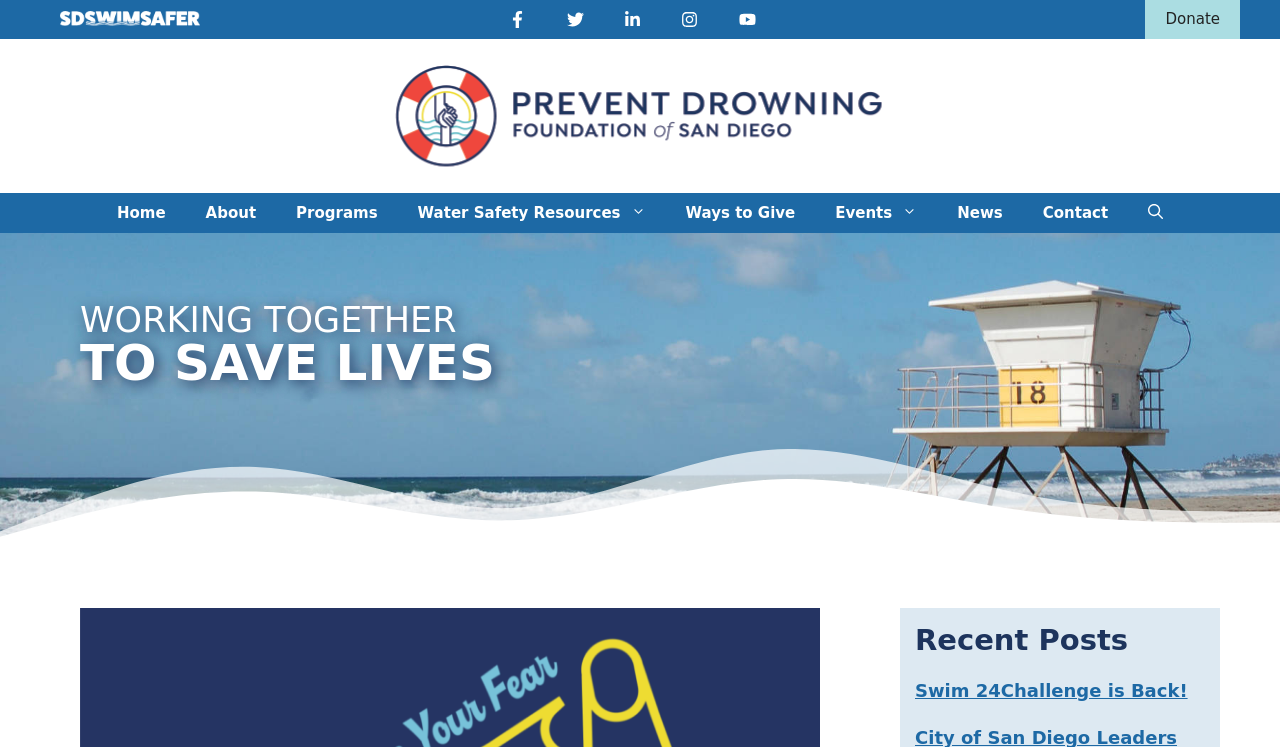Please identify the bounding box coordinates of the area that needs to be clicked to fulfill the following instruction: "Click the Donate button."

[0.895, 0.0, 0.969, 0.052]